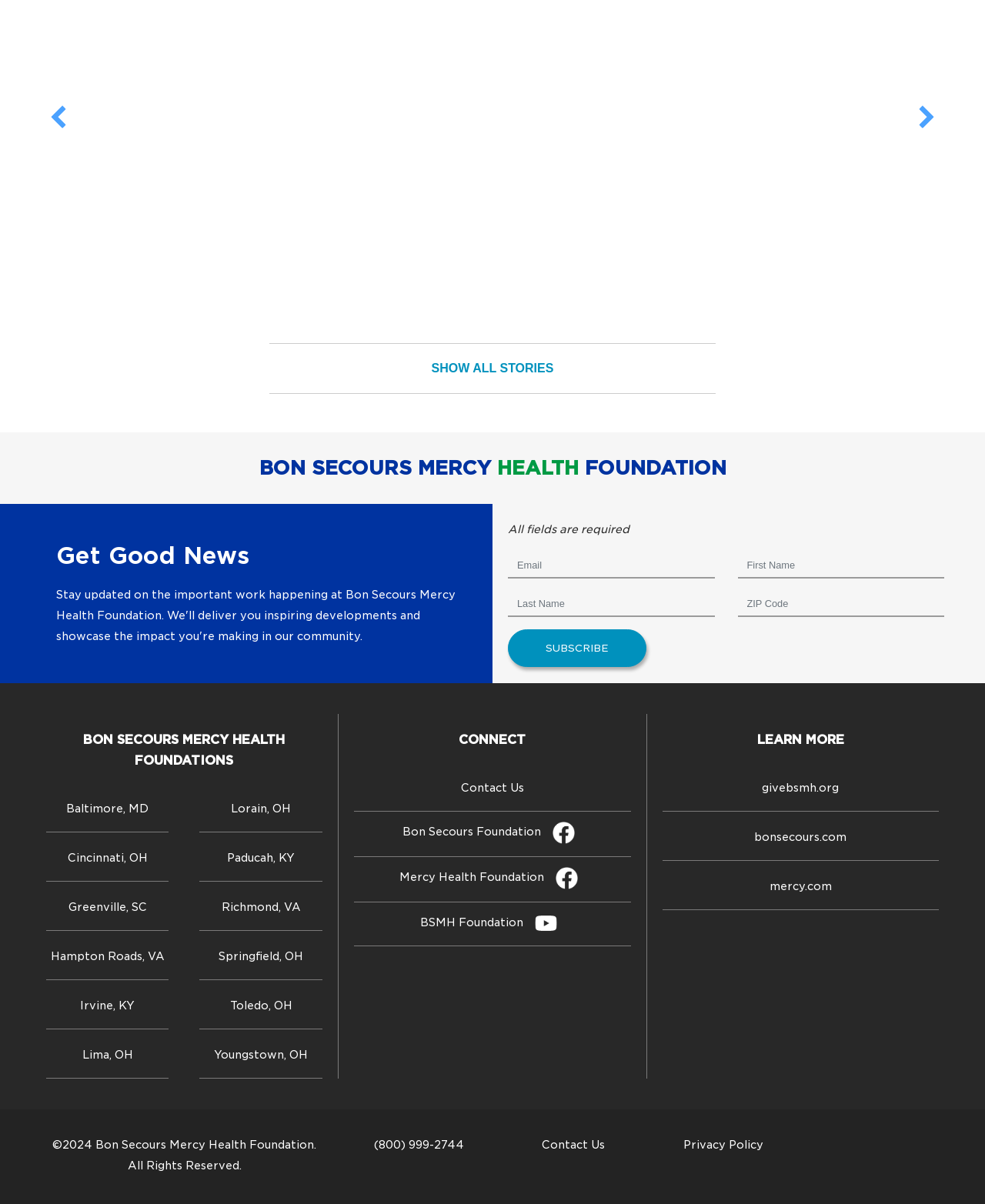Provide the bounding box coordinates for the UI element that is described as: "Mercy Health Foundation".

[0.405, 0.723, 0.587, 0.733]